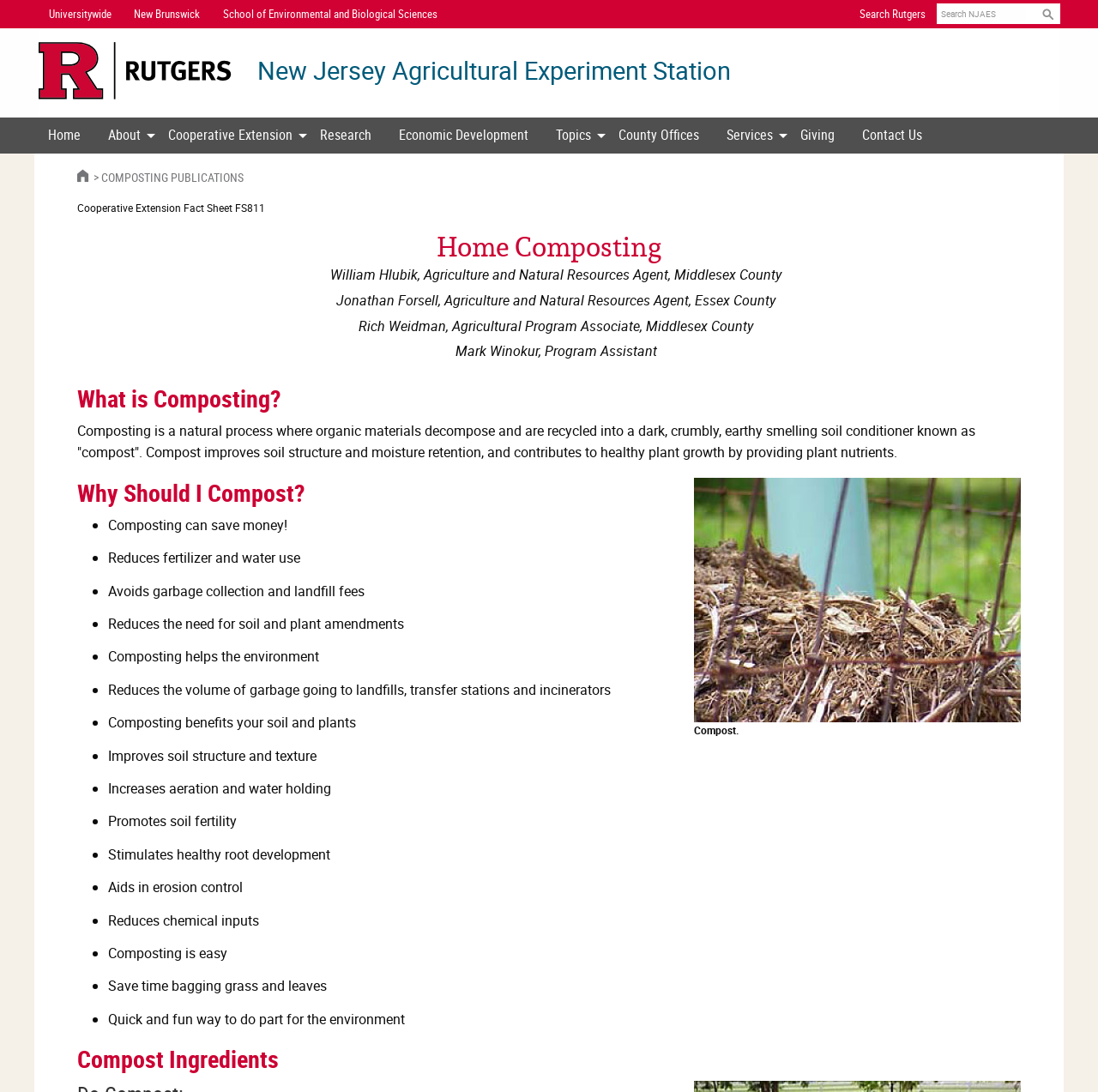Bounding box coordinates are specified in the format (top-left x, top-left y, bottom-right x, bottom-right y). All values are floating point numbers bounded between 0 and 1. Please provide the bounding box coordinate of the region this sentence describes: parent_node: Search name="q" placeholder="Search NJAES"

[0.853, 0.006, 0.934, 0.019]